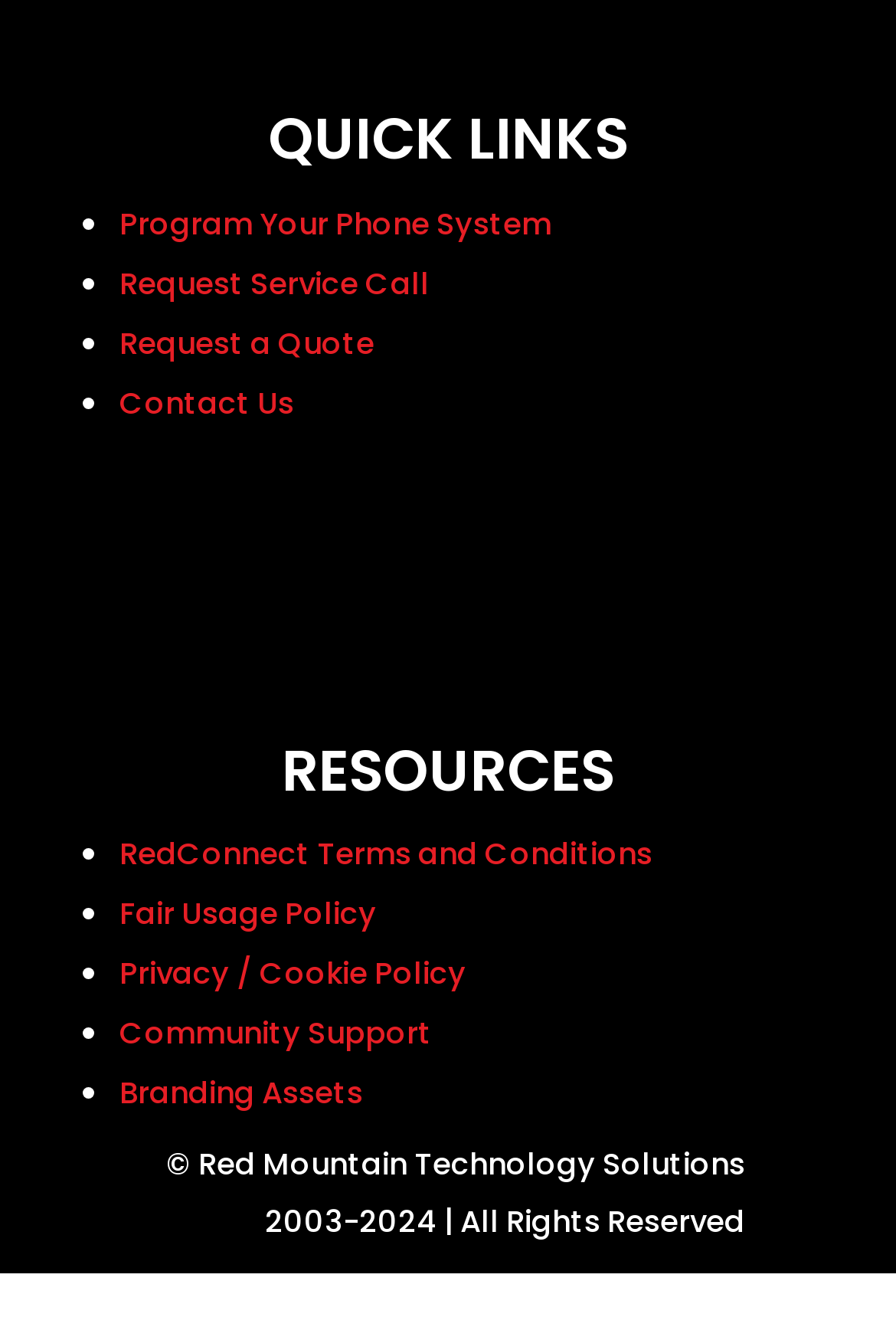Can you find the bounding box coordinates for the element that needs to be clicked to execute this instruction: "Access Community Support"? The coordinates should be given as four float numbers between 0 and 1, i.e., [left, top, right, bottom].

[0.133, 0.768, 0.482, 0.801]